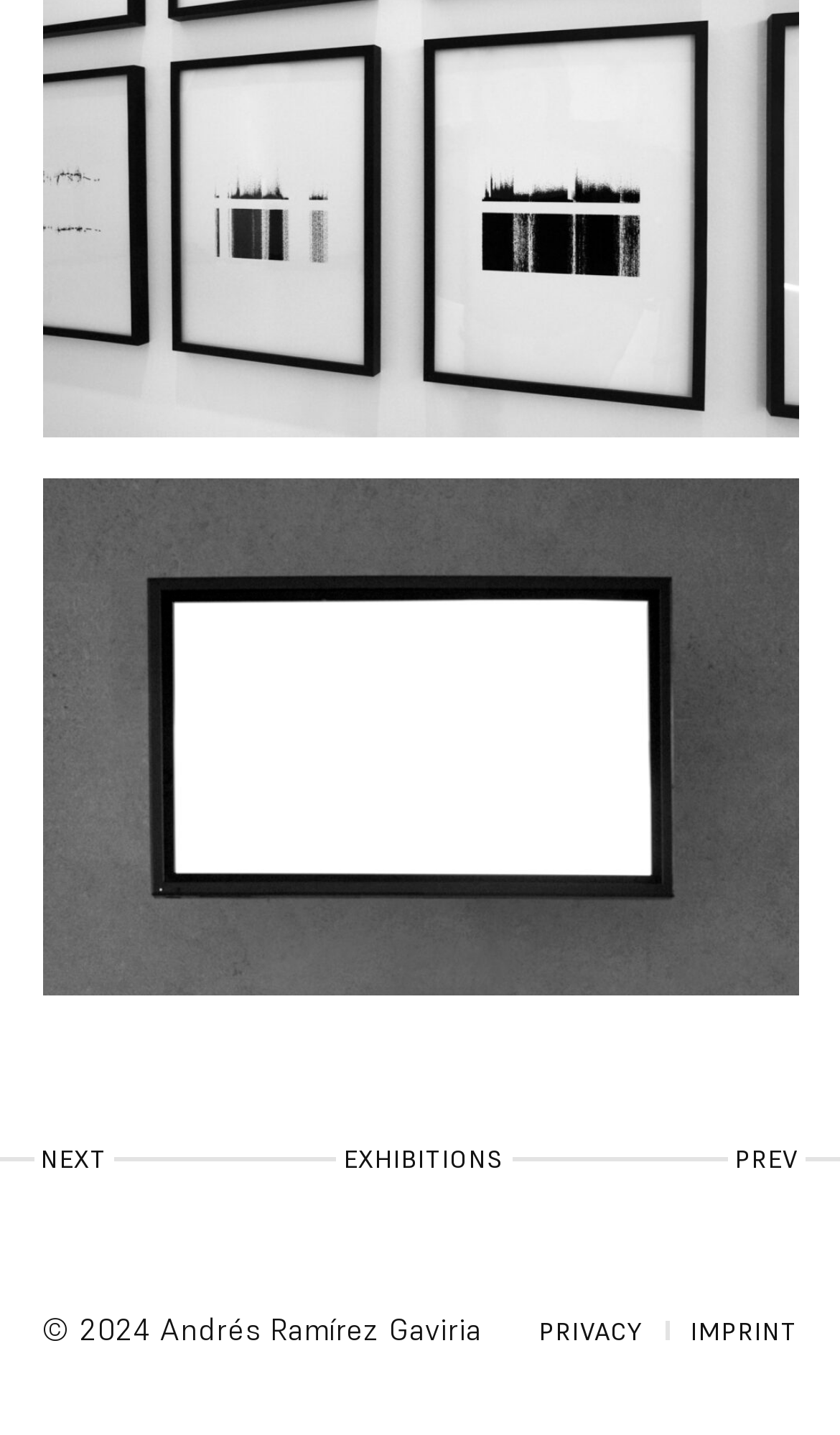How many elements are there at the bottom of the page?
Respond to the question with a well-detailed and thorough answer.

I looked at the elements with y1 coordinates close to 0.9 and found three elements: the StaticText element with the copyright information, and the two link elements 'PRIVACY' and 'IMPRINT'.